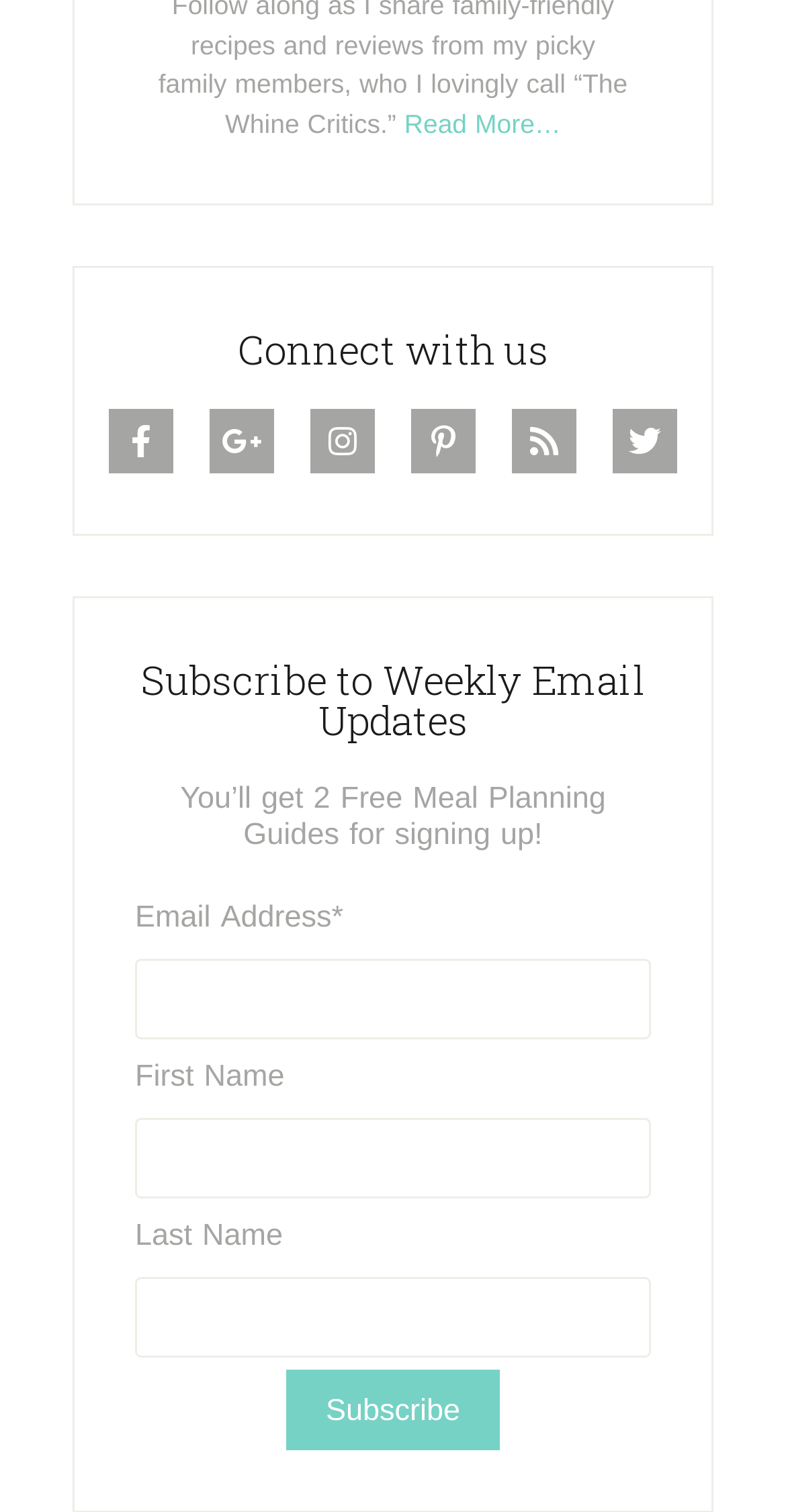Please locate the bounding box coordinates of the region I need to click to follow this instruction: "Enter first name".

[0.172, 0.74, 0.828, 0.793]